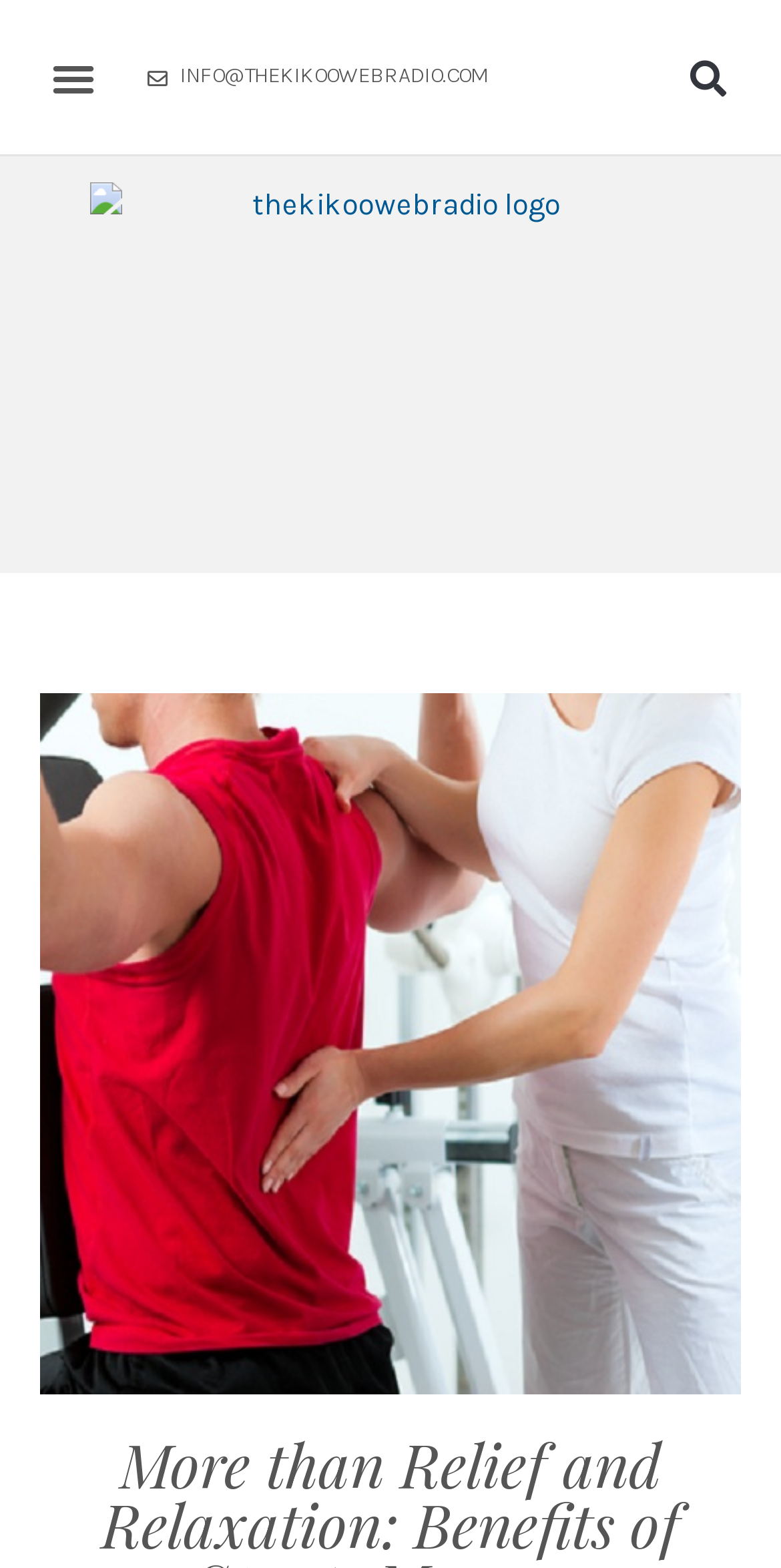Please give a succinct answer using a single word or phrase:
What is the topic of the image on the webpage?

Physiotherapist in Wellington